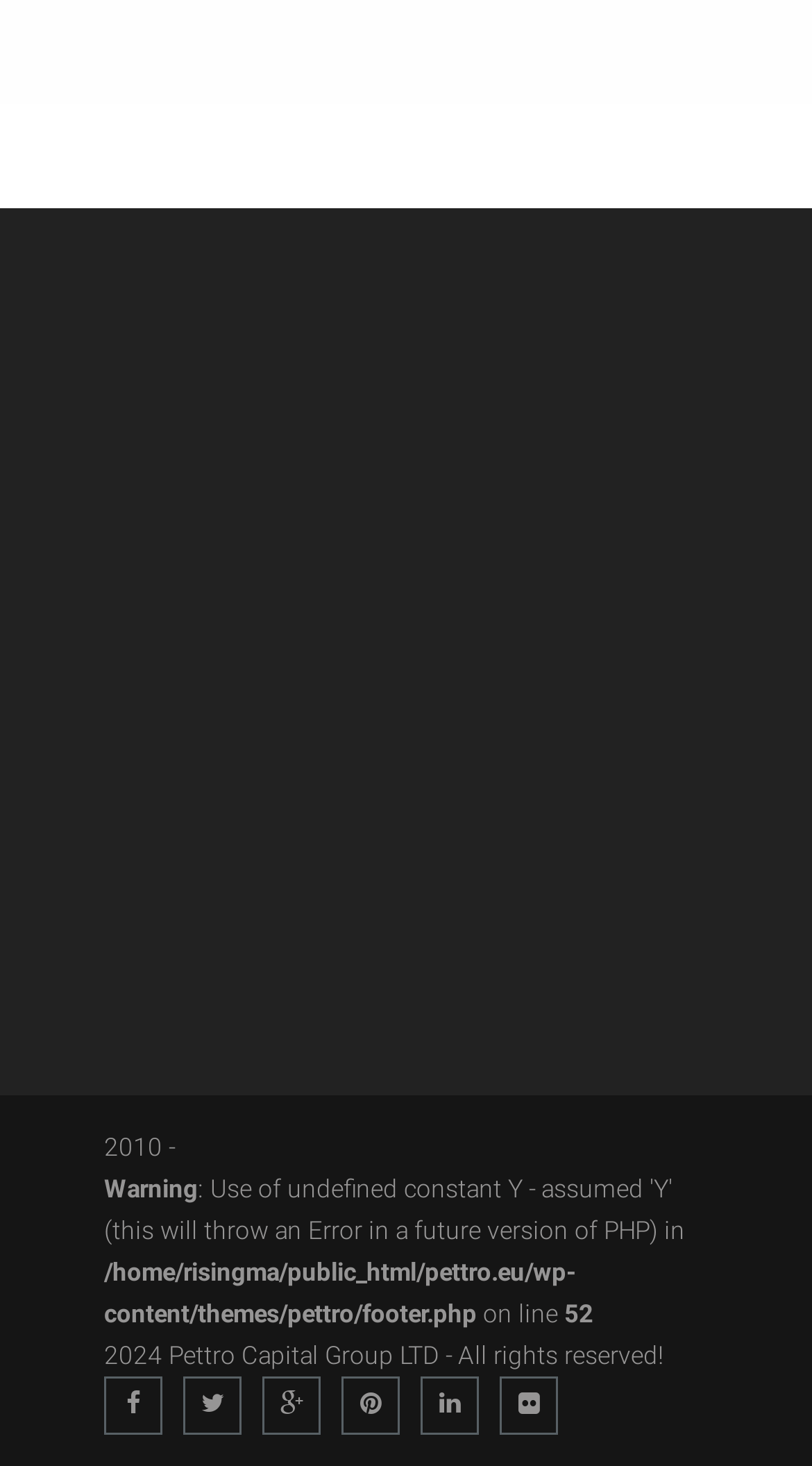Find the bounding box coordinates of the clickable element required to execute the following instruction: "Go to Marketing Services". Provide the coordinates as four float numbers between 0 and 1, i.e., [left, top, right, bottom].

[0.256, 0.311, 0.45, 0.326]